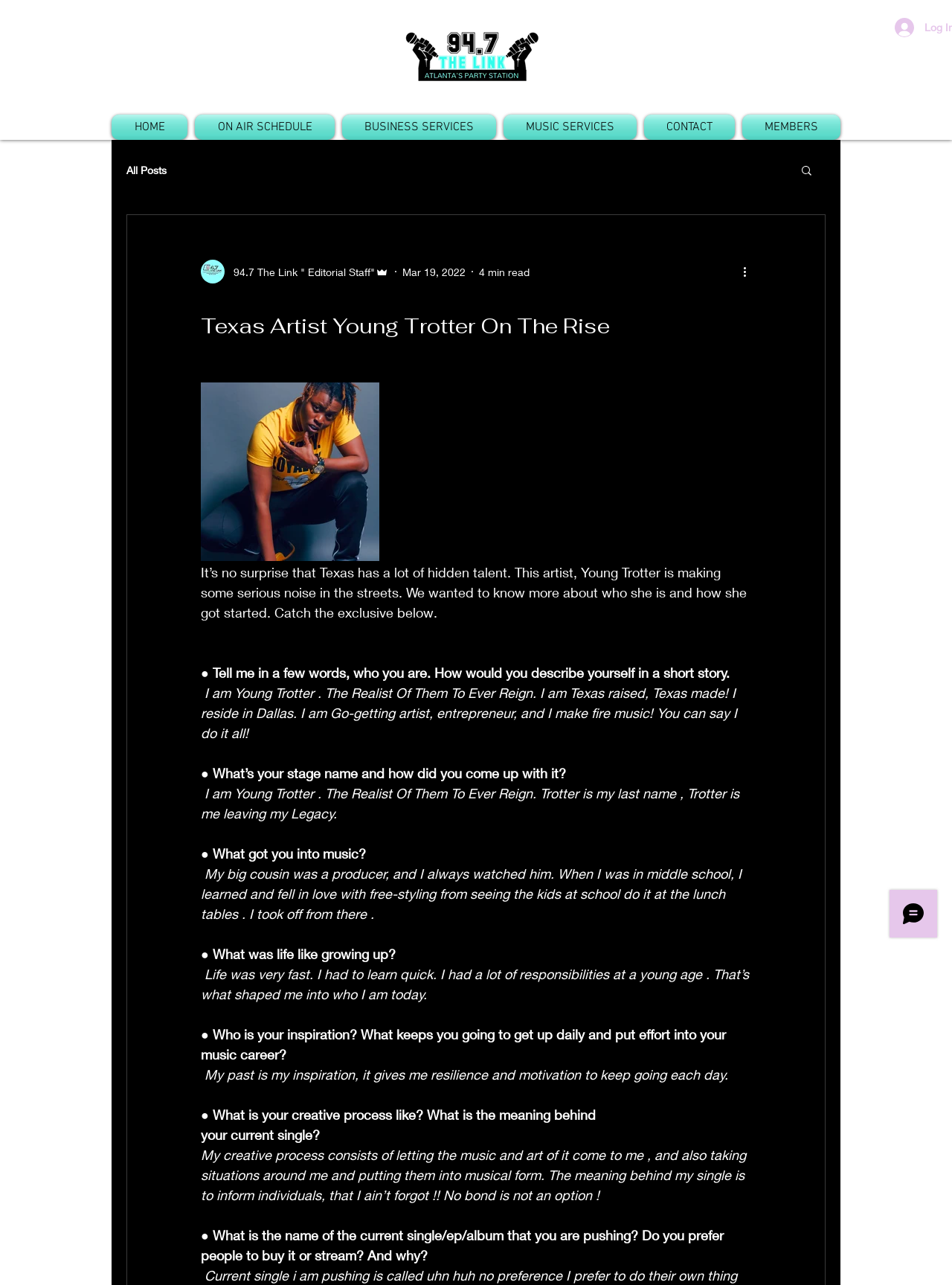Provide a brief response using a word or short phrase to this question:
What is the purpose of Young Trotter's music?

To inform individuals